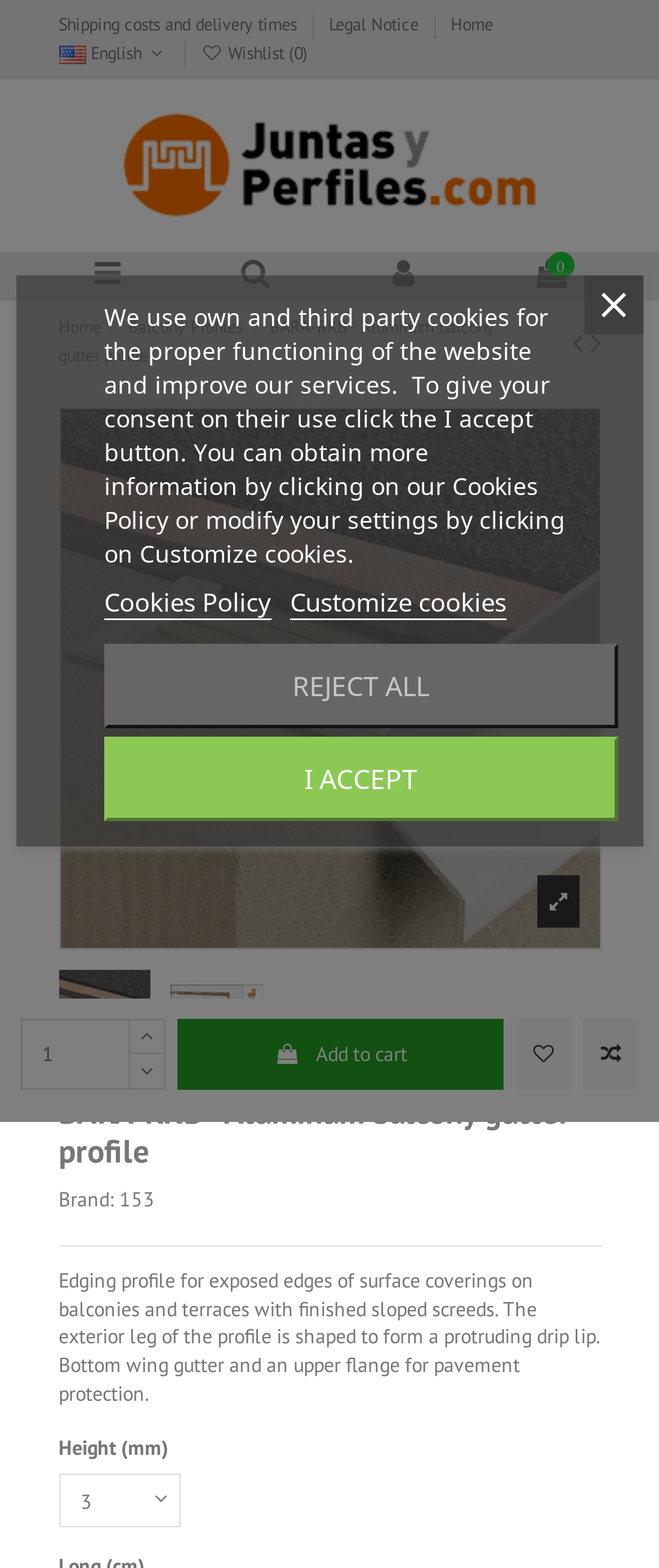Please provide the bounding box coordinates for the element that needs to be clicked to perform the following instruction: "Click the 'Home' link". The coordinates should be given as four float numbers between 0 and 1, i.e., [left, top, right, bottom].

[0.683, 0.008, 0.747, 0.022]